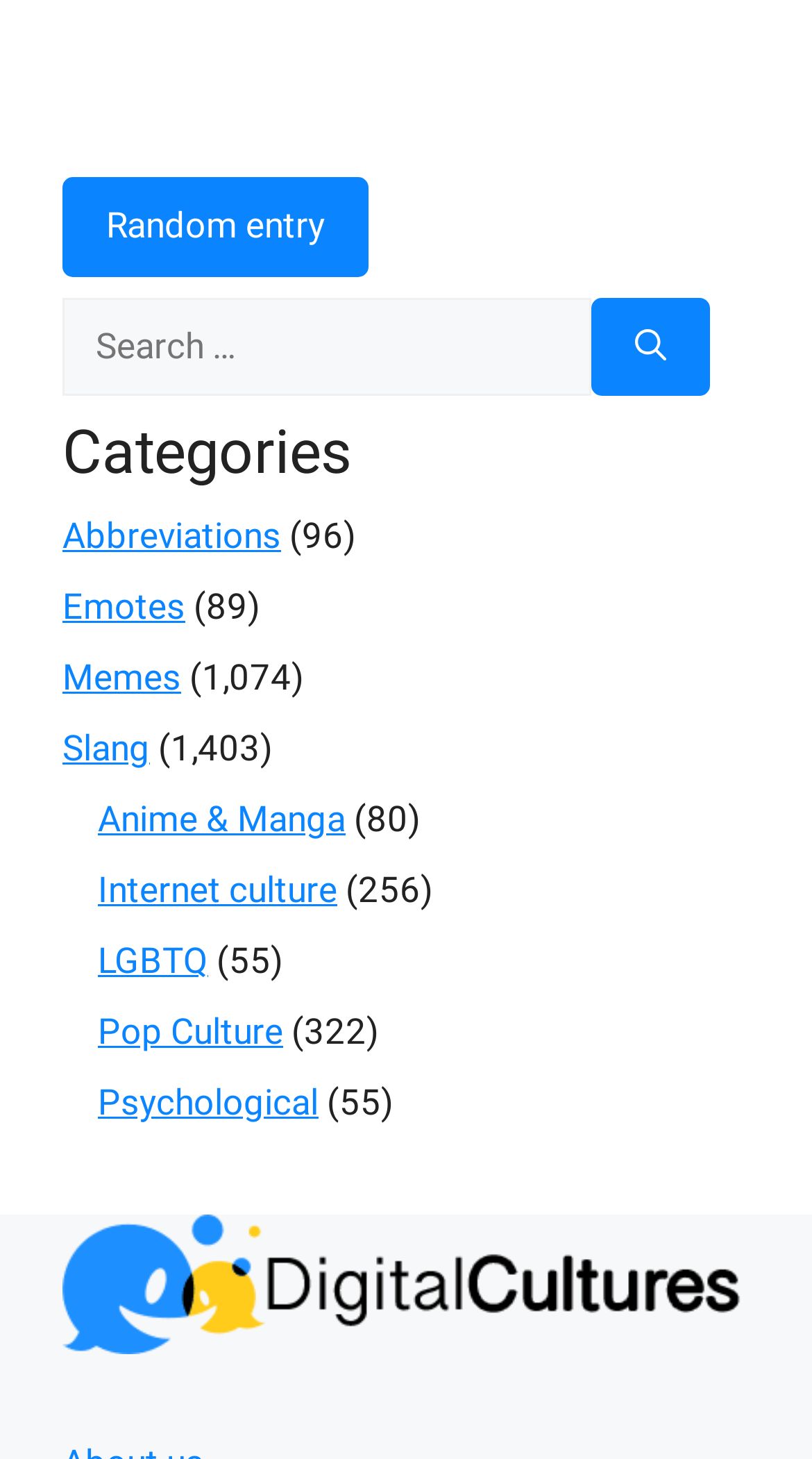Please provide a brief answer to the following inquiry using a single word or phrase:
How many items are there in the 'Memes' category?

1,074